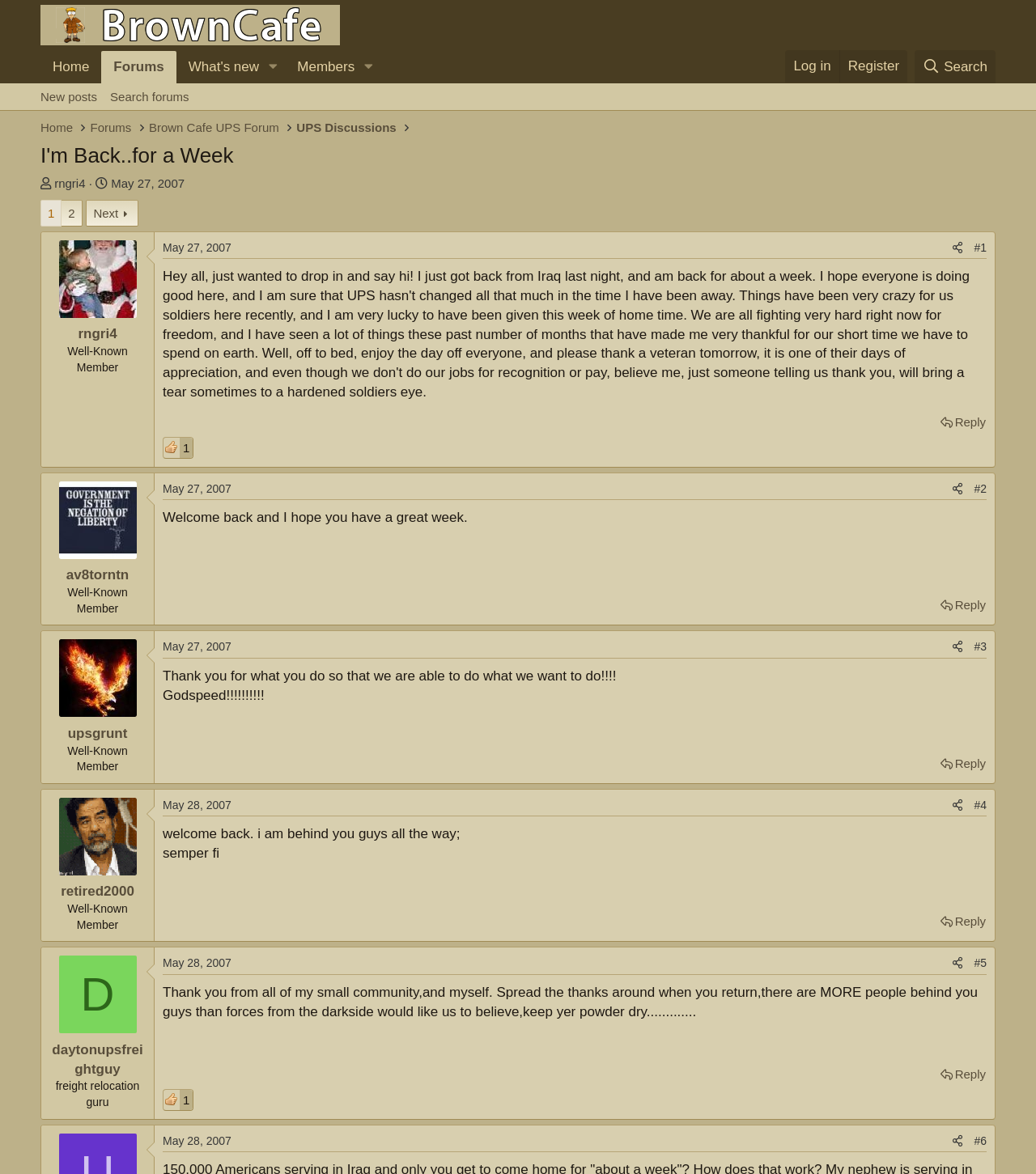Respond to the question below with a single word or phrase: How many pages are there in this thread?

2